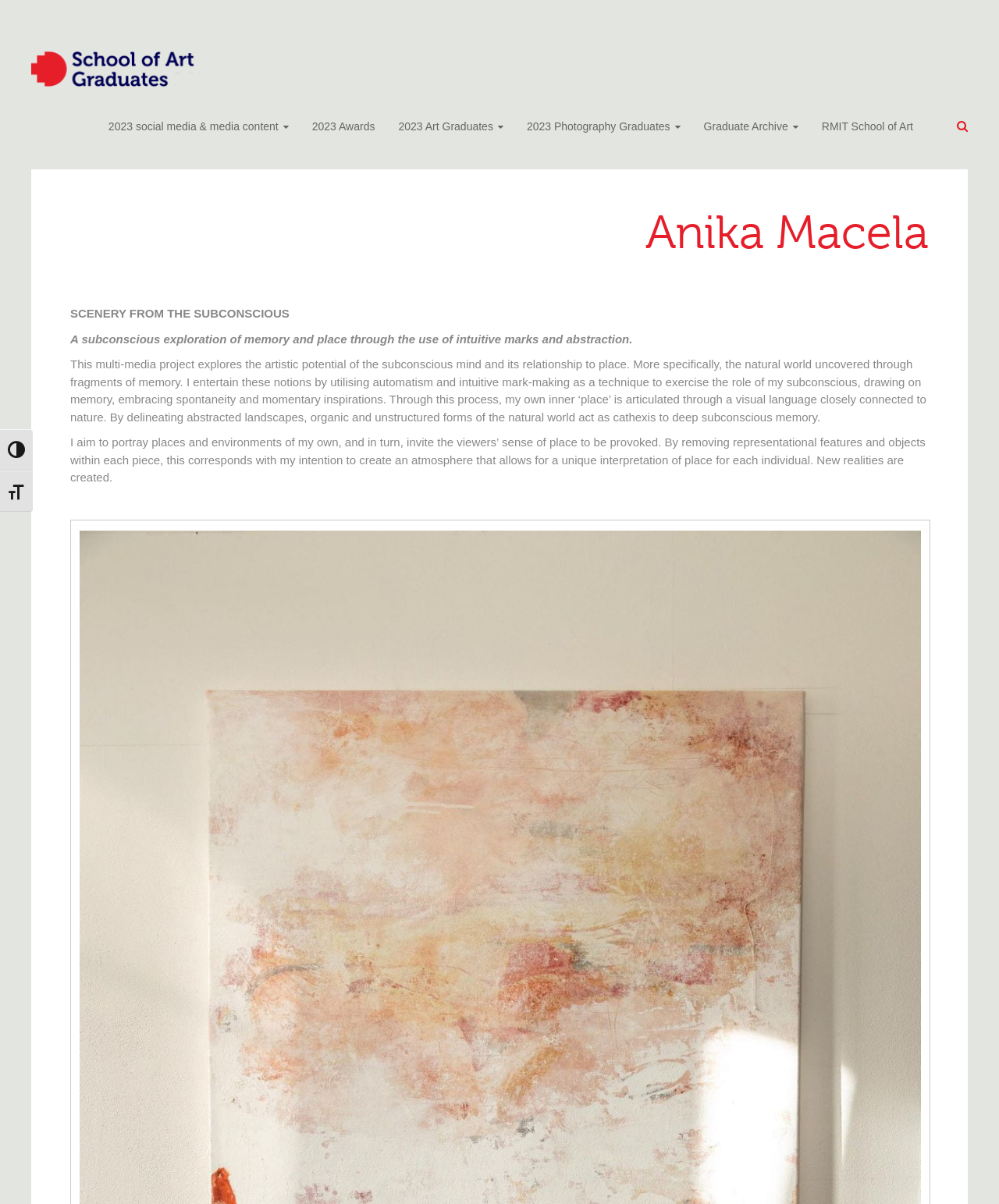What is the name of the RMIT School of Art graduate?
Using the image, elaborate on the answer with as much detail as possible.

The name of the RMIT School of Art graduate can be found in the heading element on the webpage, which is 'Anika Macela'.